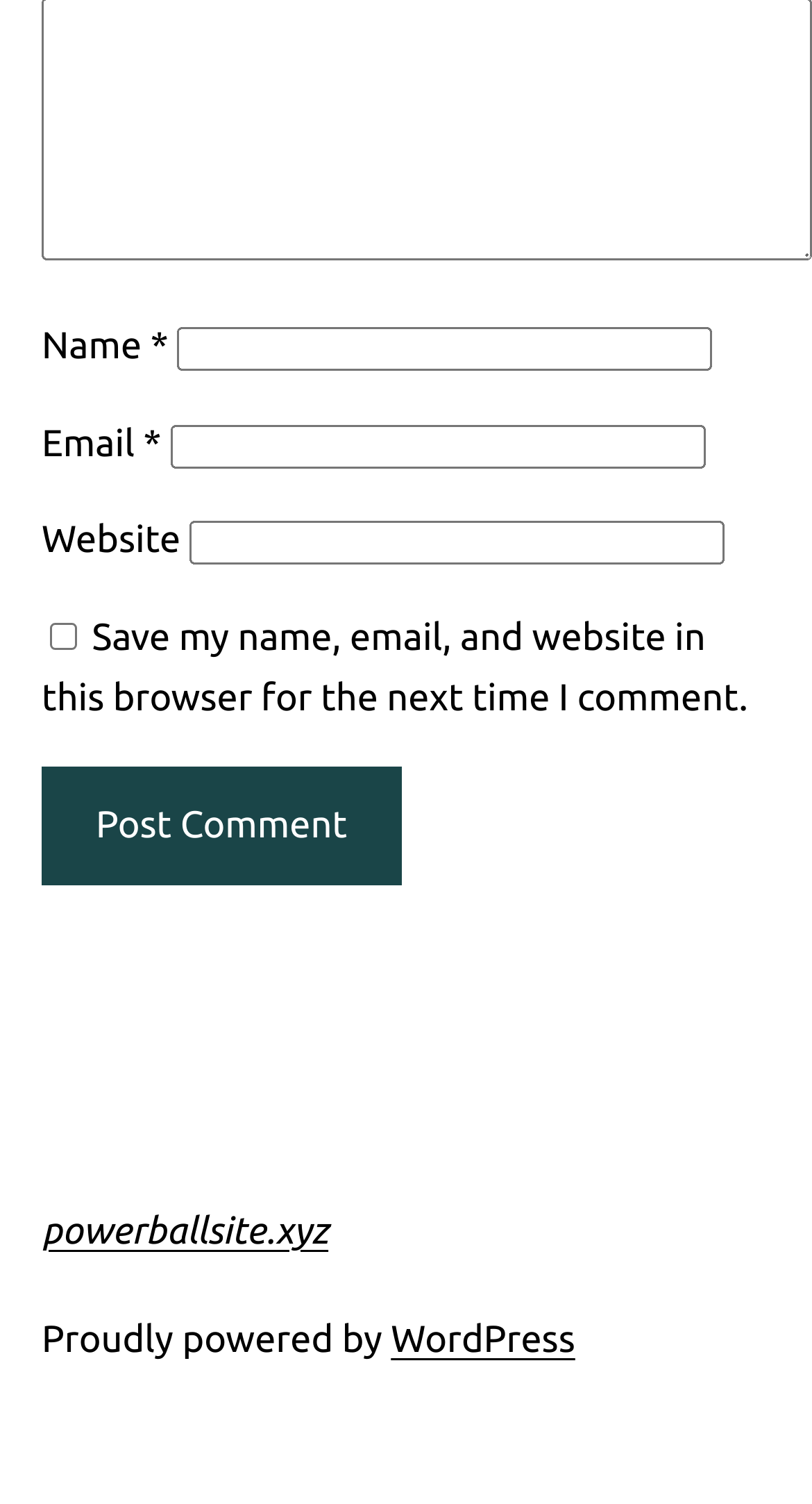Using the information in the image, give a detailed answer to the following question: What is the text of the link at the bottom?

The link at the bottom of the page has the text 'WordPress' which is indicated by the link element with the text 'WordPress' and bounding box coordinates [0.481, 0.877, 0.708, 0.905].